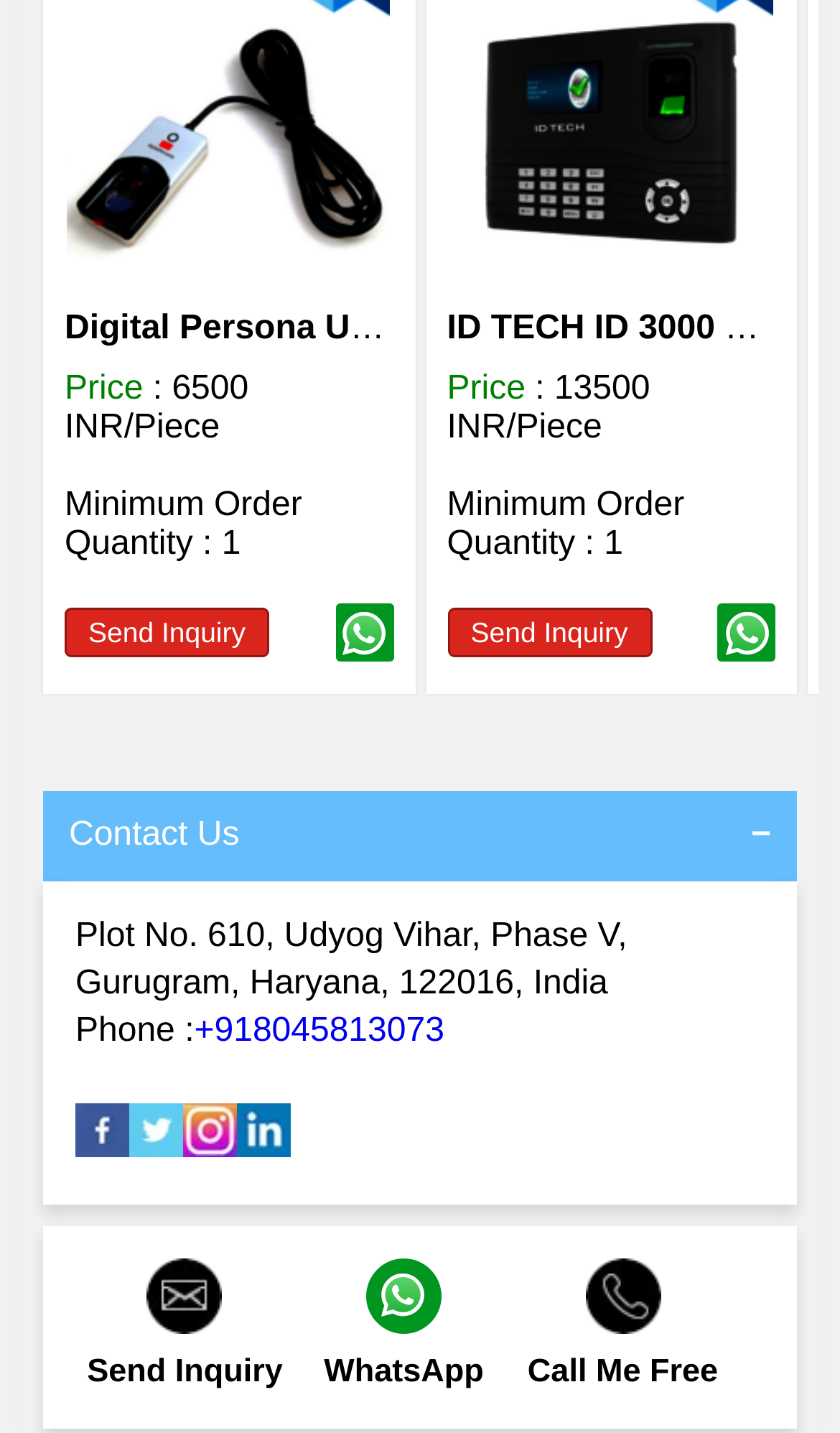Find the bounding box coordinates of the clickable area required to complete the following action: "Call the phone number".

[0.231, 0.707, 0.529, 0.732]